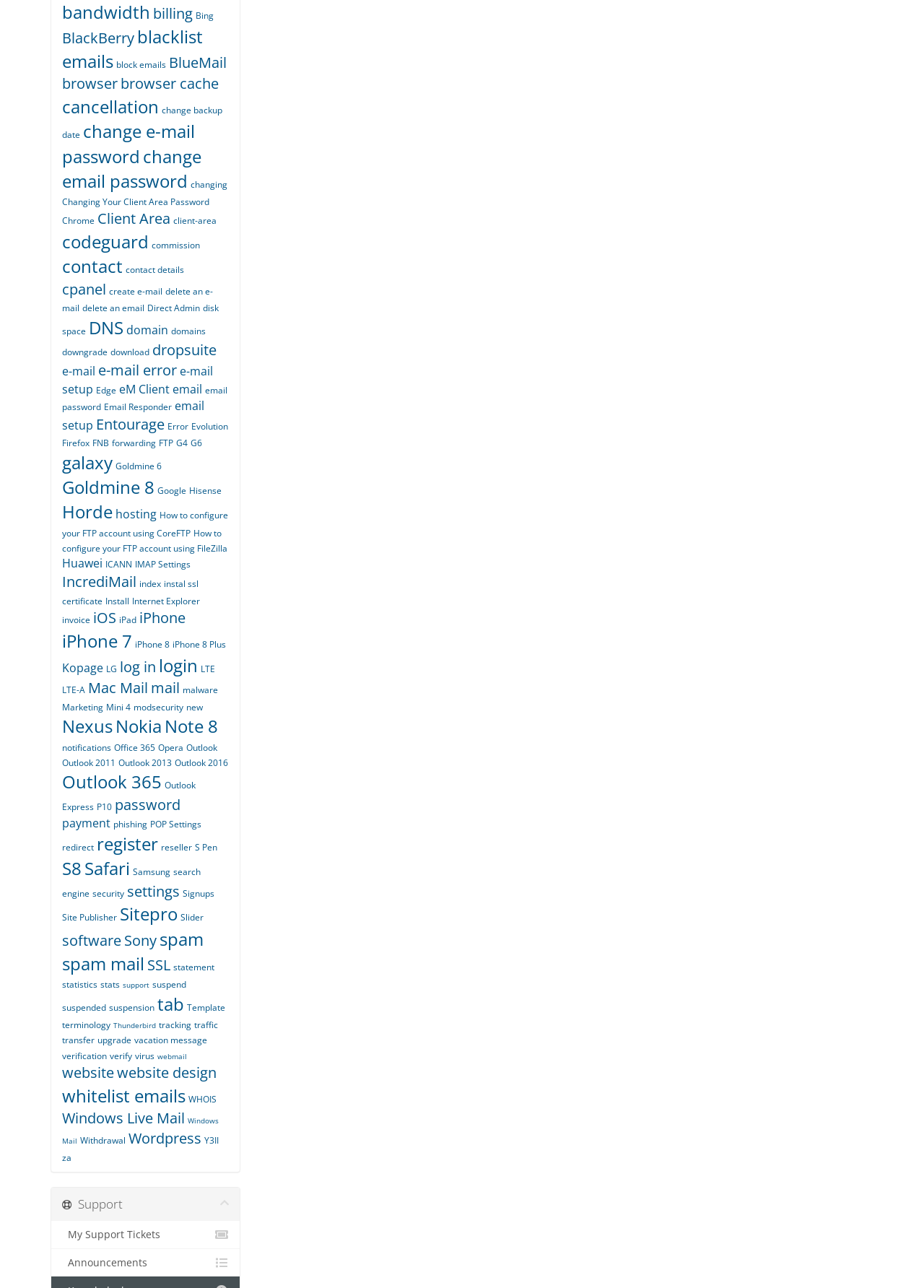Can you specify the bounding box coordinates for the region that should be clicked to fulfill this instruction: "login".

[0.172, 0.507, 0.214, 0.526]